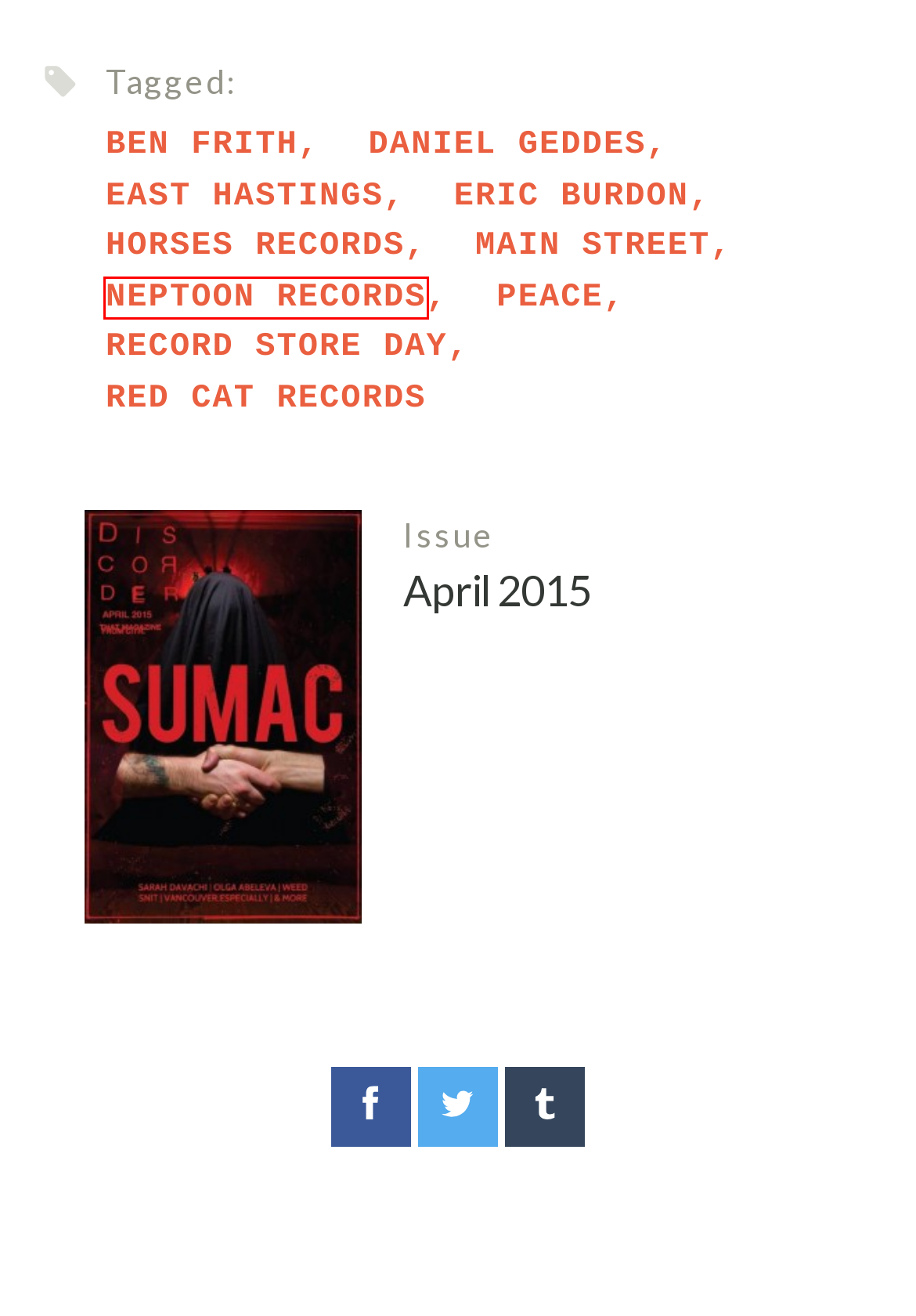A screenshot of a webpage is given with a red bounding box around a UI element. Choose the description that best matches the new webpage shown after clicking the element within the red bounding box. Here are the candidates:
A. main street | Discorder Magazine | CiTR
B. Record Store Day | Discorder Magazine | CiTR
C. Neptoon Records | CiTR
D. Ben Frith | Discorder Magazine | CiTR
E. East Hastings | Discorder Magazine | CiTR
F. red cat records | CiTR
G. Peace | Discorder Magazine | CiTR
H. Daniel Geddes | Discorder Magazine | CiTR

C